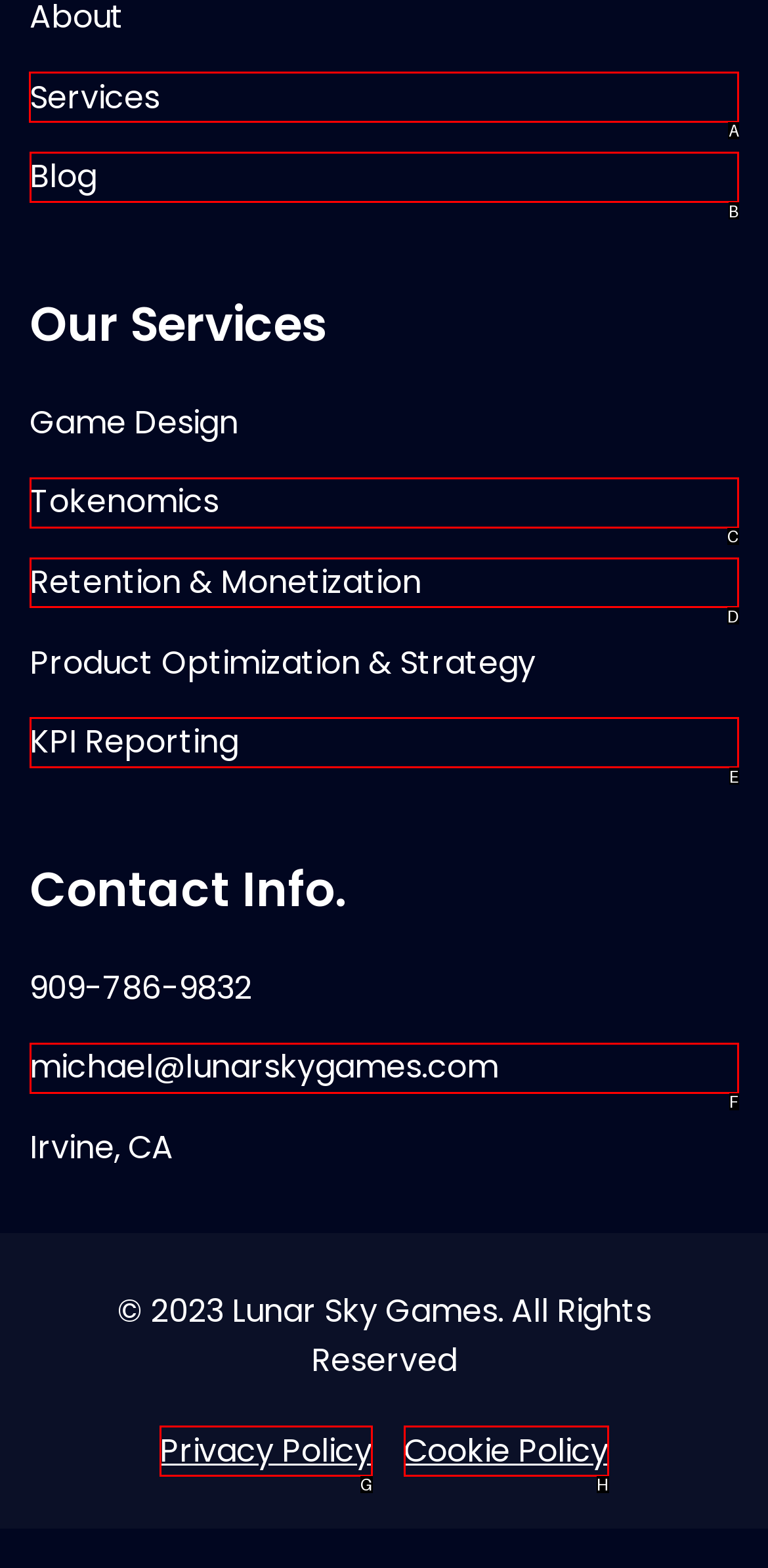Please indicate which HTML element should be clicked to fulfill the following task: Click on Services. Provide the letter of the selected option.

A